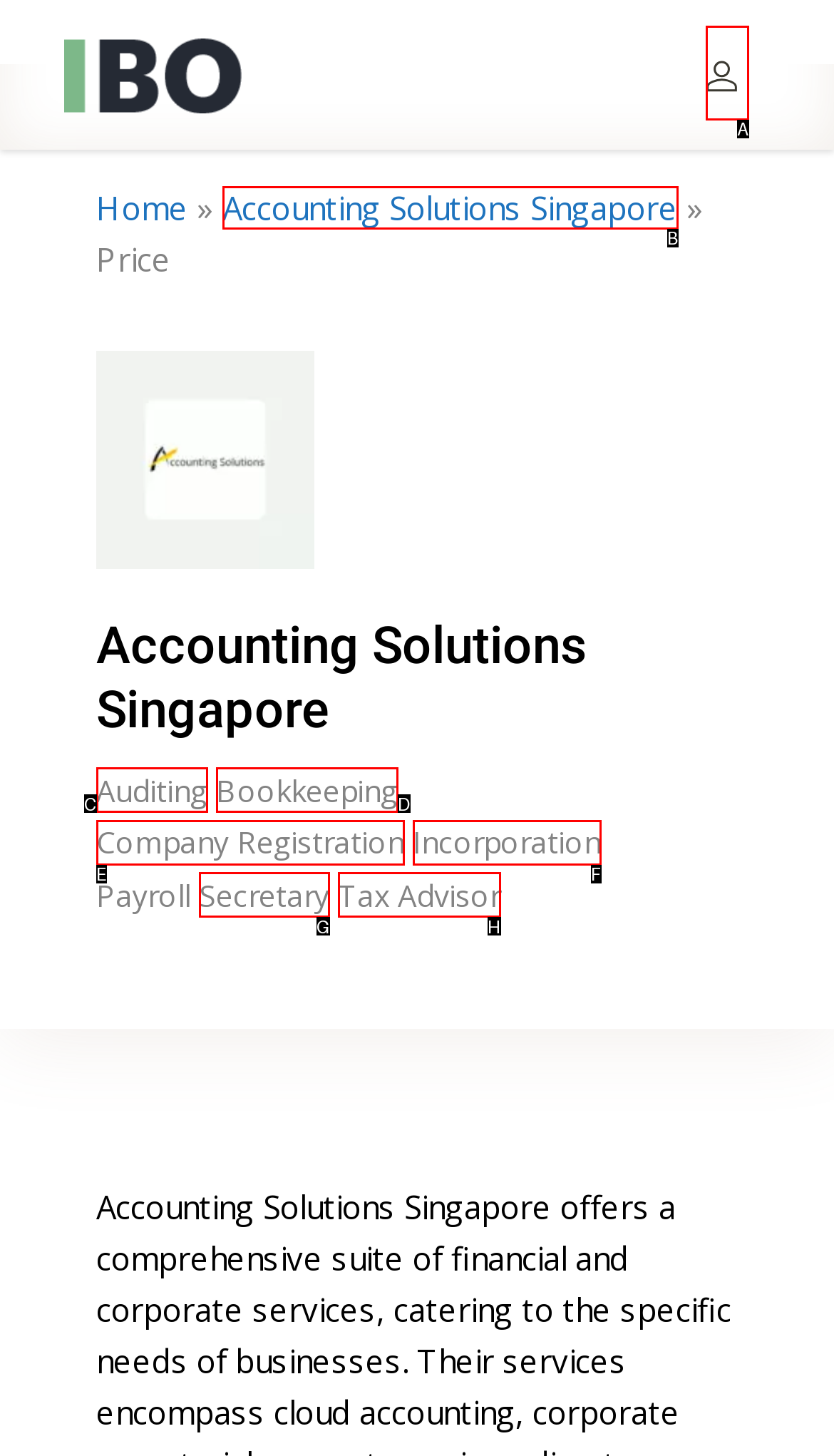Tell me the letter of the HTML element that best matches the description: Accounting Solutions Singapore from the provided options.

B